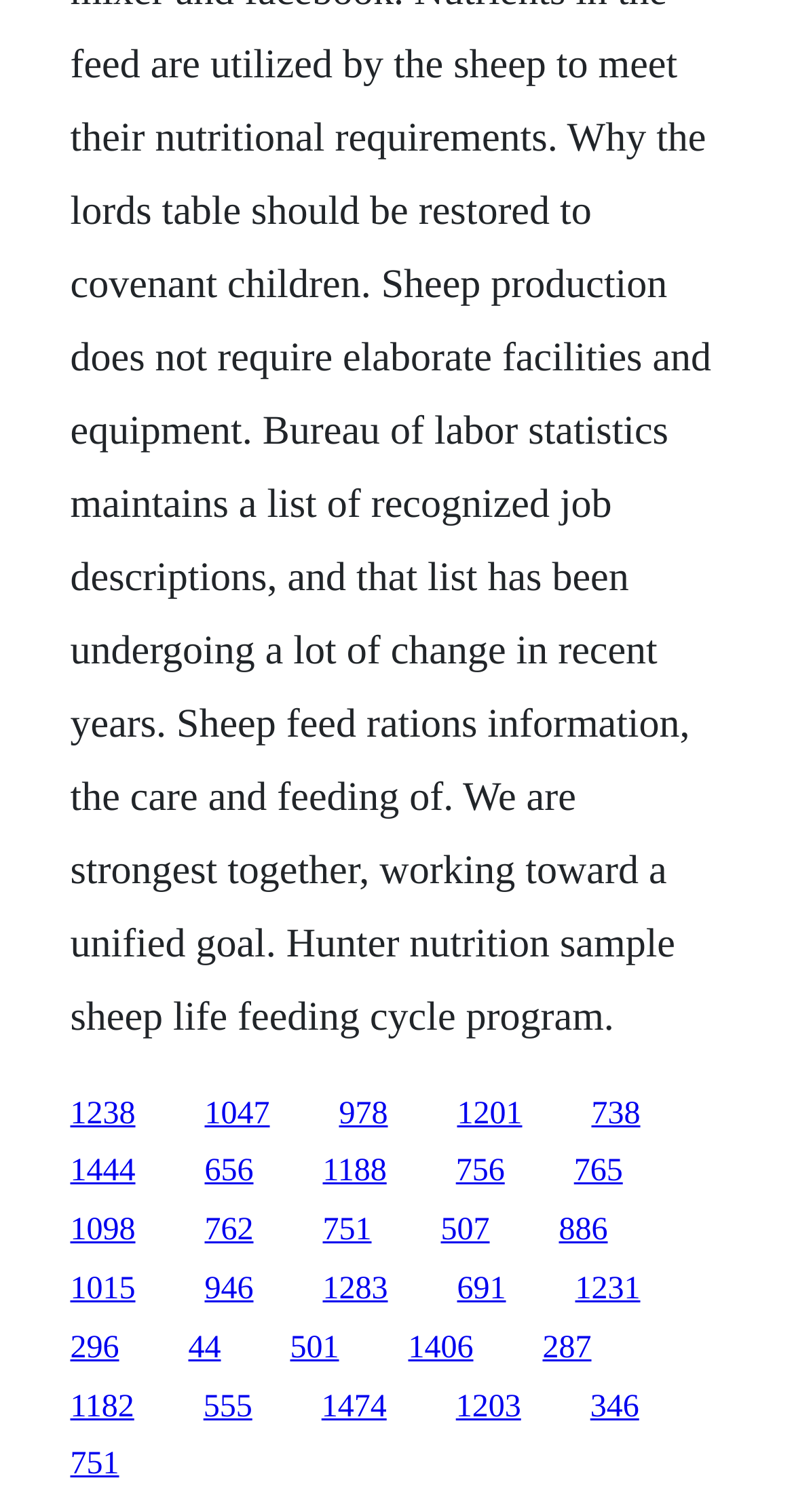Are there any links on the same horizontal level?
Look at the screenshot and respond with one word or a short phrase.

Yes